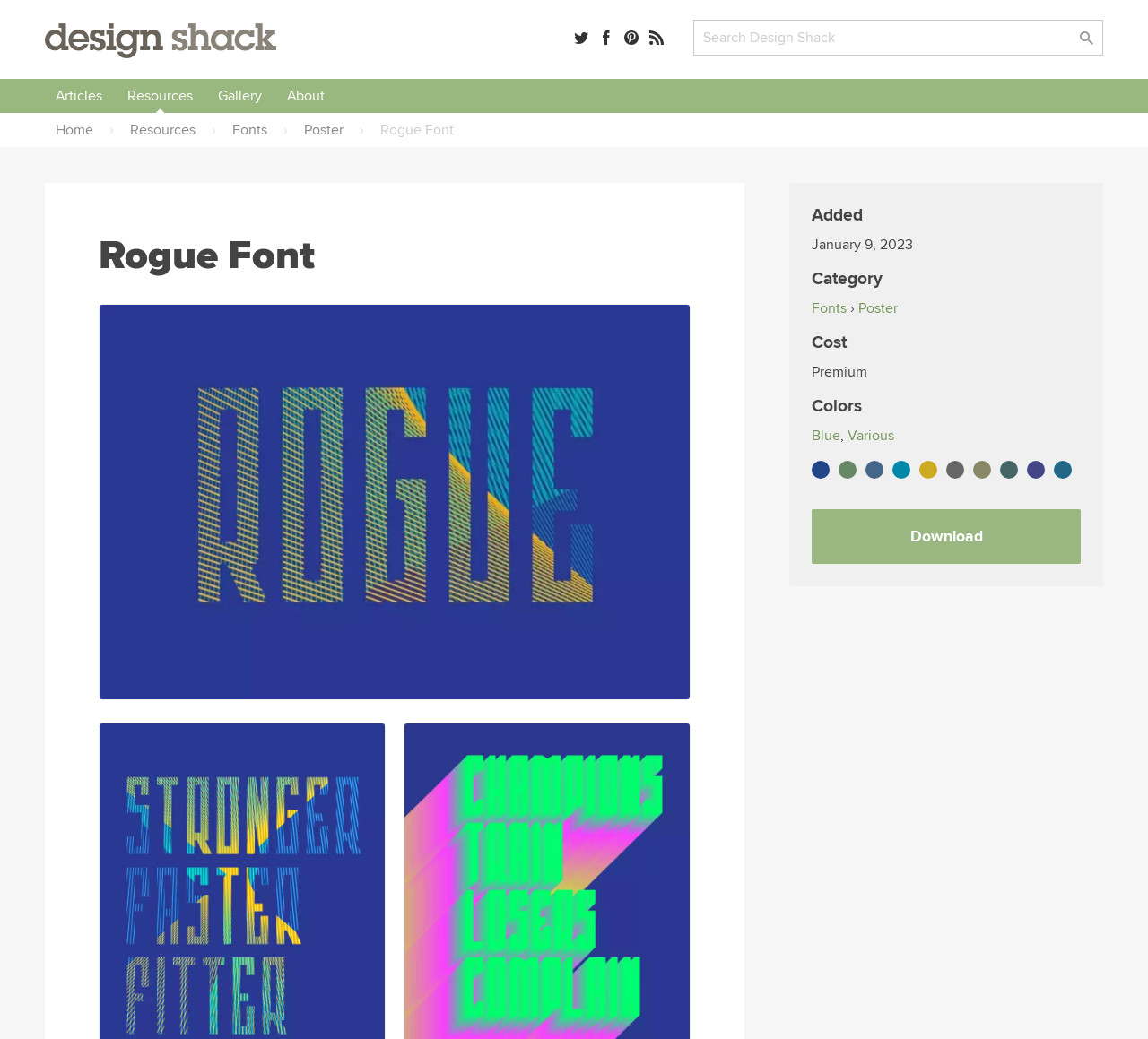Respond with a single word or phrase to the following question: What is the category of the font?

Fonts